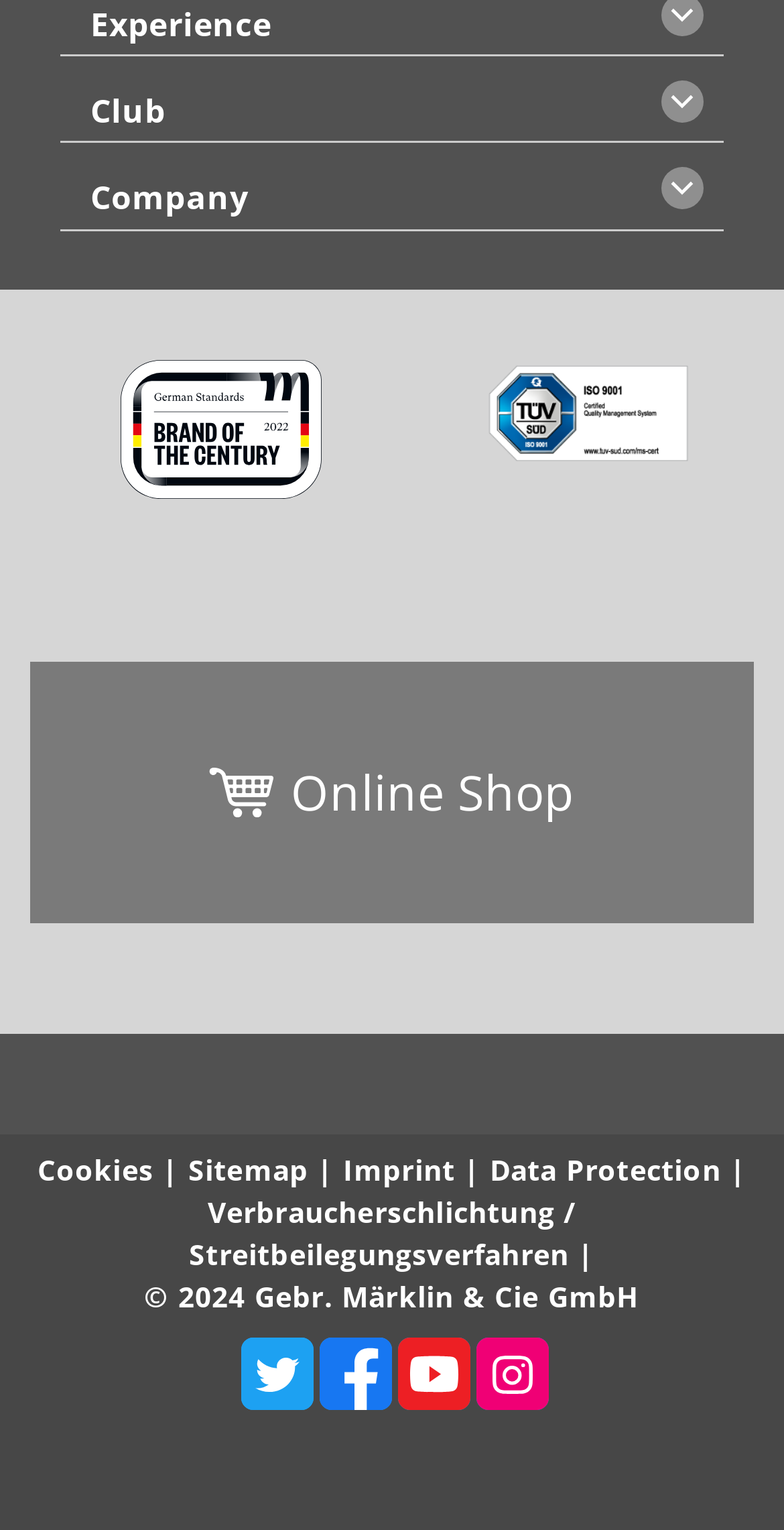Please identify the bounding box coordinates of the region to click in order to complete the given instruction: "Click on 'brand of the century'". The coordinates should be four float numbers between 0 and 1, i.e., [left, top, right, bottom].

[0.115, 0.236, 0.577, 0.326]